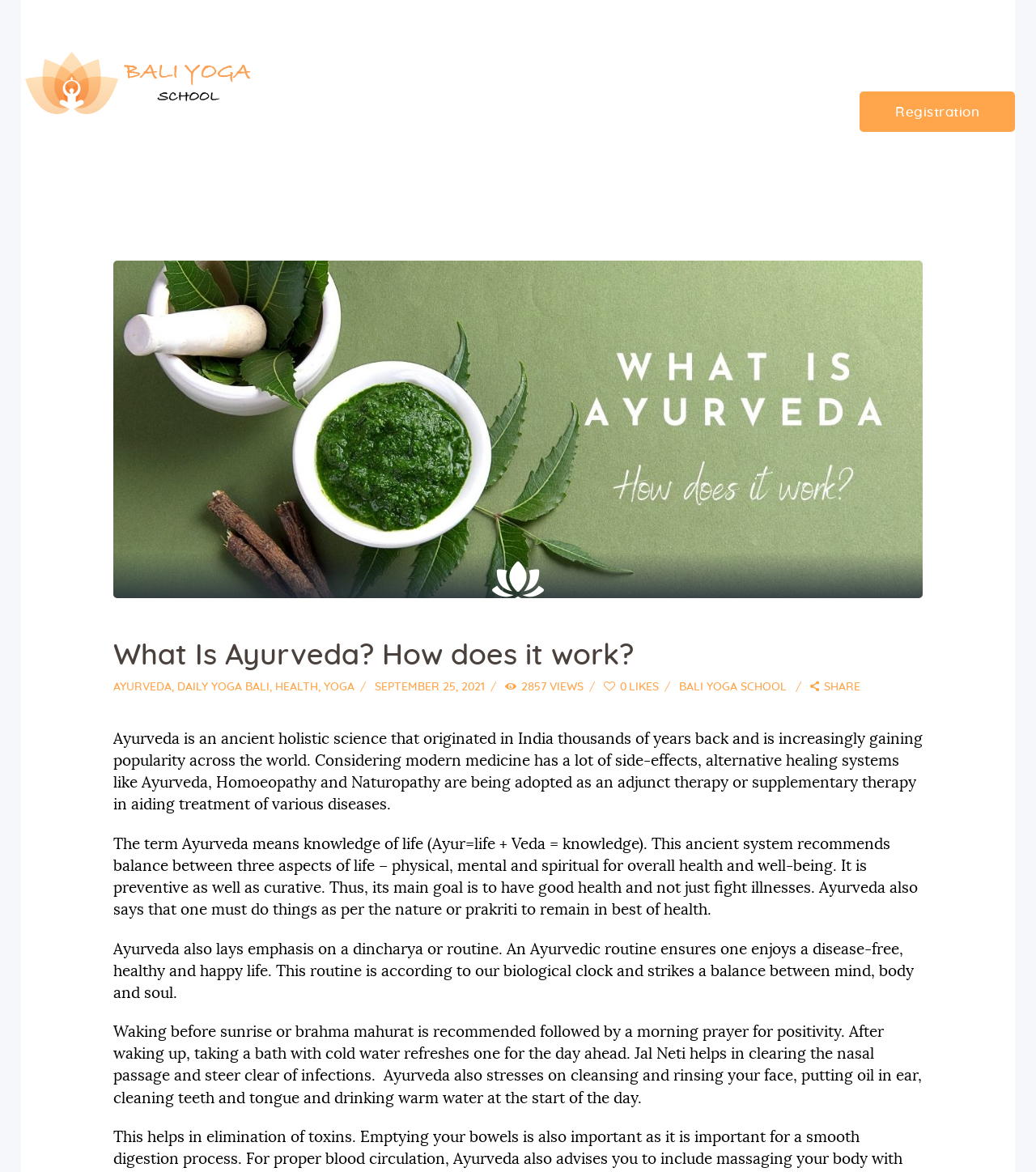What is the recommended morning routine in Ayurveda?
Please respond to the question with a detailed and informative answer.

According to the text on the webpage, Ayurveda recommends a morning routine that includes waking before sunrise or brahma mahurat, followed by a morning prayer, taking a bath with cold water, Jal Neti to clear the nasal passage, and other activities to refresh and prepare for the day ahead.